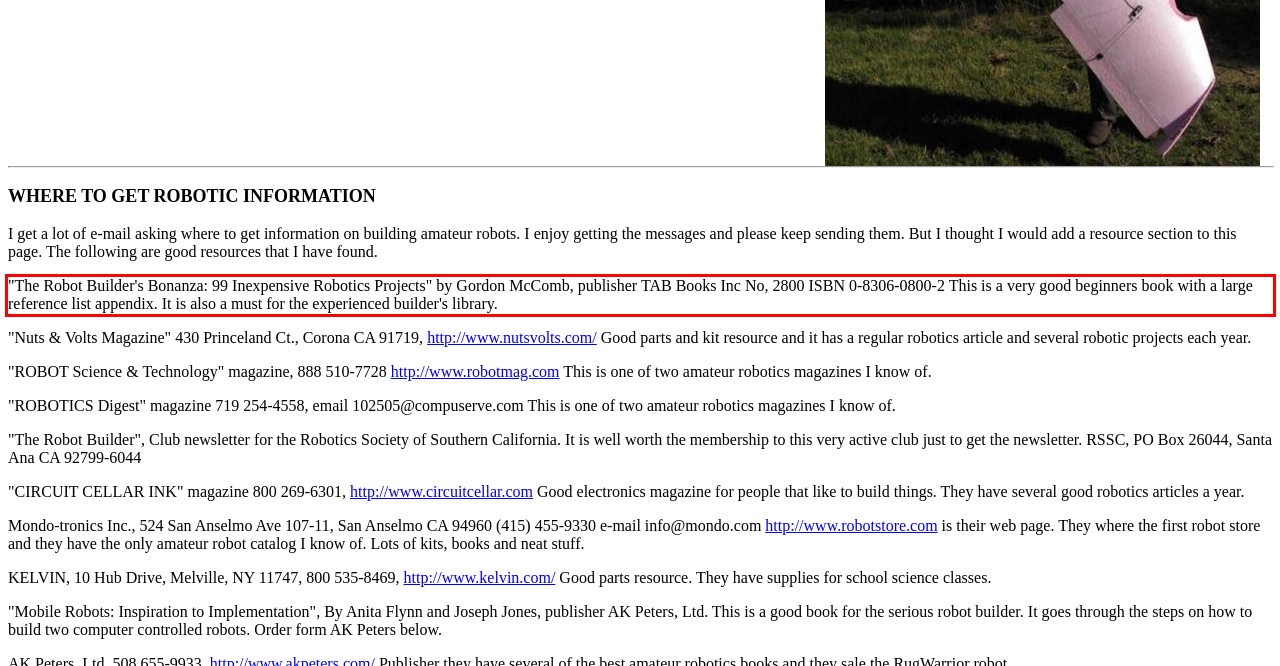You are given a screenshot showing a webpage with a red bounding box. Perform OCR to capture the text within the red bounding box.

"The Robot Builder's Bonanza: 99 Inexpensive Robotics Projects" by Gordon McComb, publisher TAB Books Inc No, 2800 ISBN 0-8306-0800-2 This is a very good beginners book with a large reference list appendix. It is also a must for the experienced builder's library.